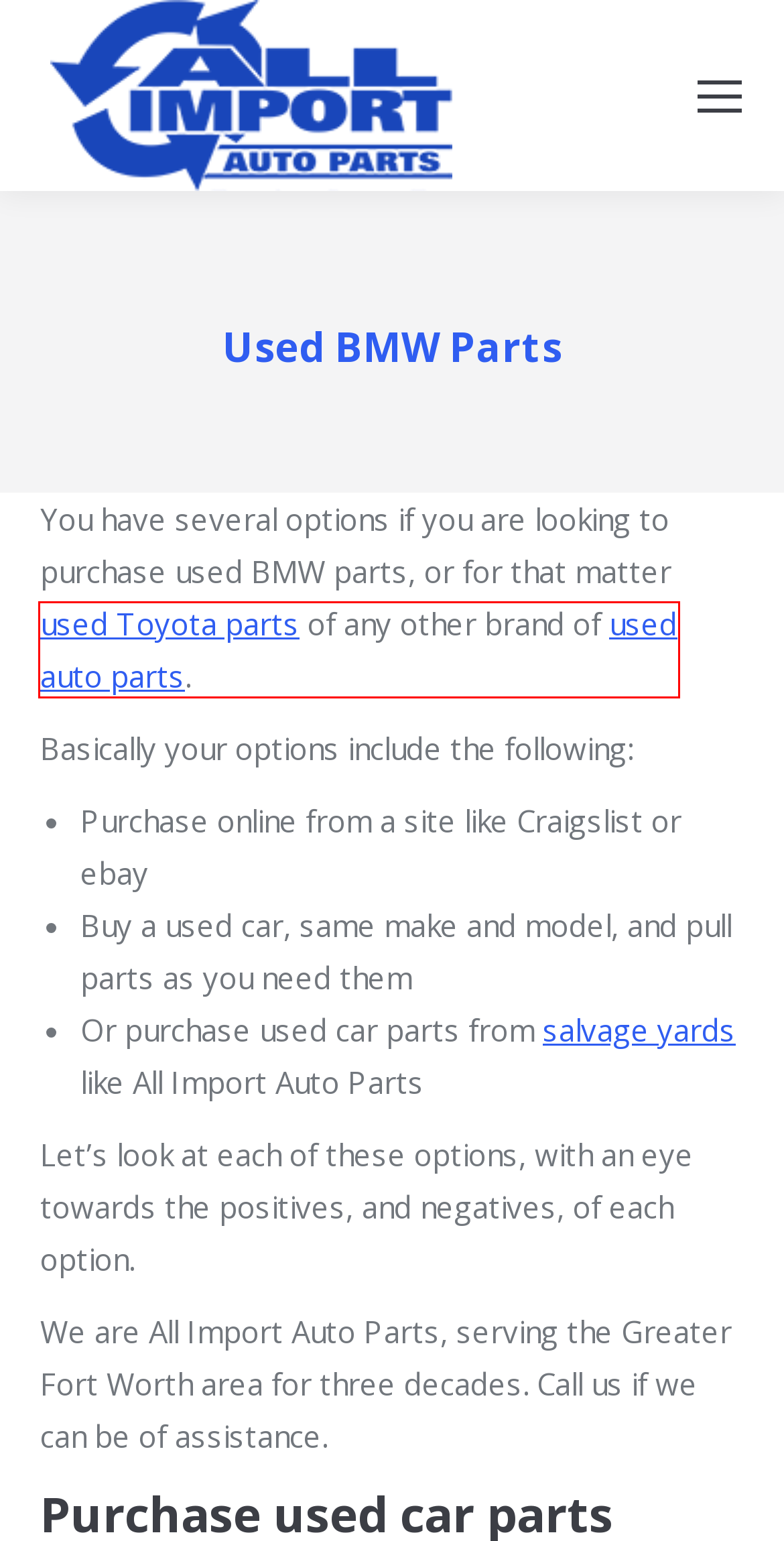Given a webpage screenshot with a UI element marked by a red bounding box, choose the description that best corresponds to the new webpage that will appear after clicking the element. The candidates are:
A. Used Auto Parts | All Import Auto Parts | Used Auto Parts
B. Used Car Parts | All Import Auto Parts | Used Auto Parts
C. Salvage Yards | All Import Auto Parts | Used Auto Parts
D. Used Toyota Parts | All Import Auto Parts | Used Auto Parts
E. Contact All Import | All Import Auto Parts | Used Auto Parts
F. ARA Cut Sheets | All Import Auto Parts | Used Auto Parts
G. All Import Auto Parts
H. News | All Import Auto Parts | Used Auto Parts

A